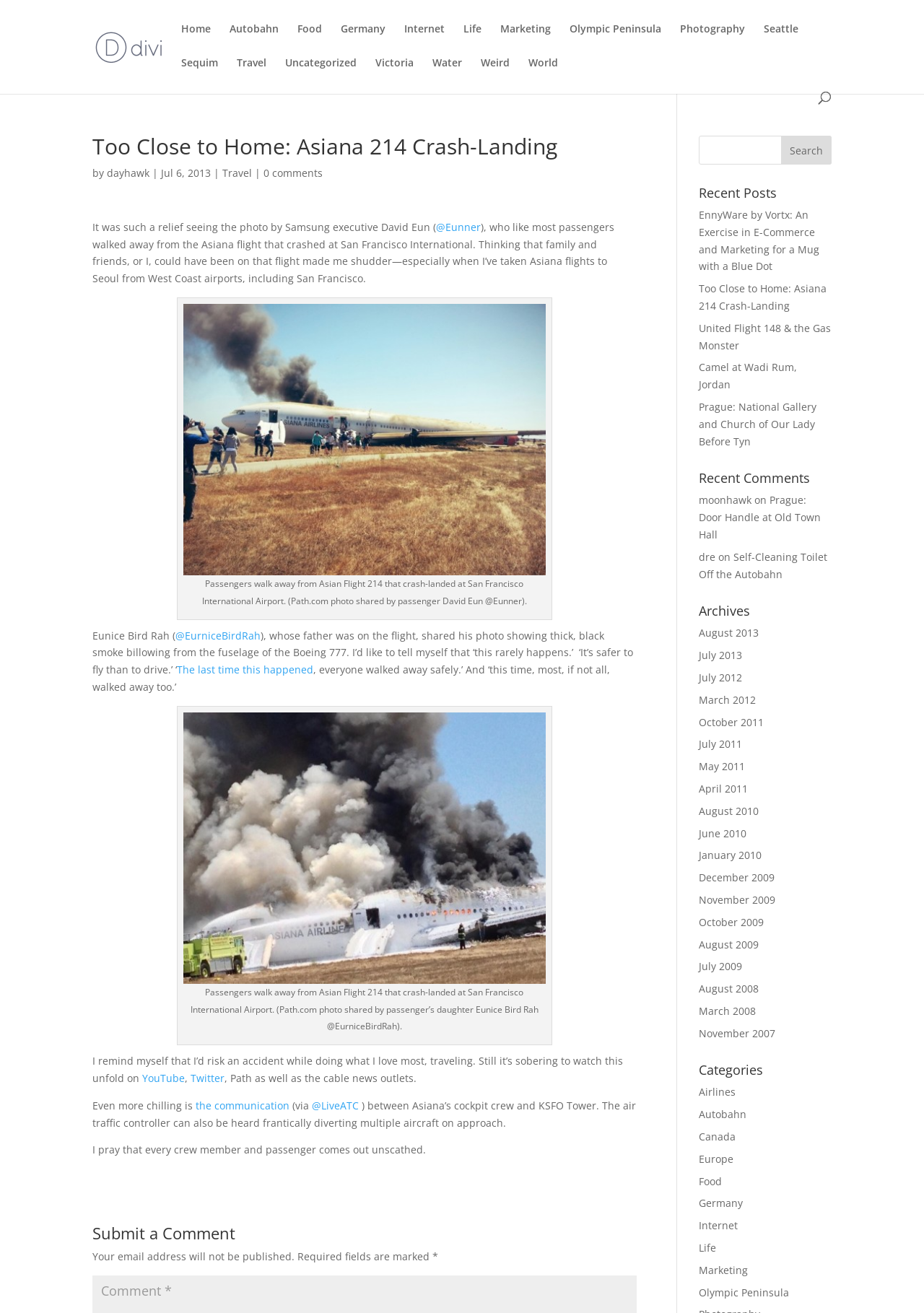How many images are on the webpage?
Look at the image and respond with a single word or a short phrase.

2